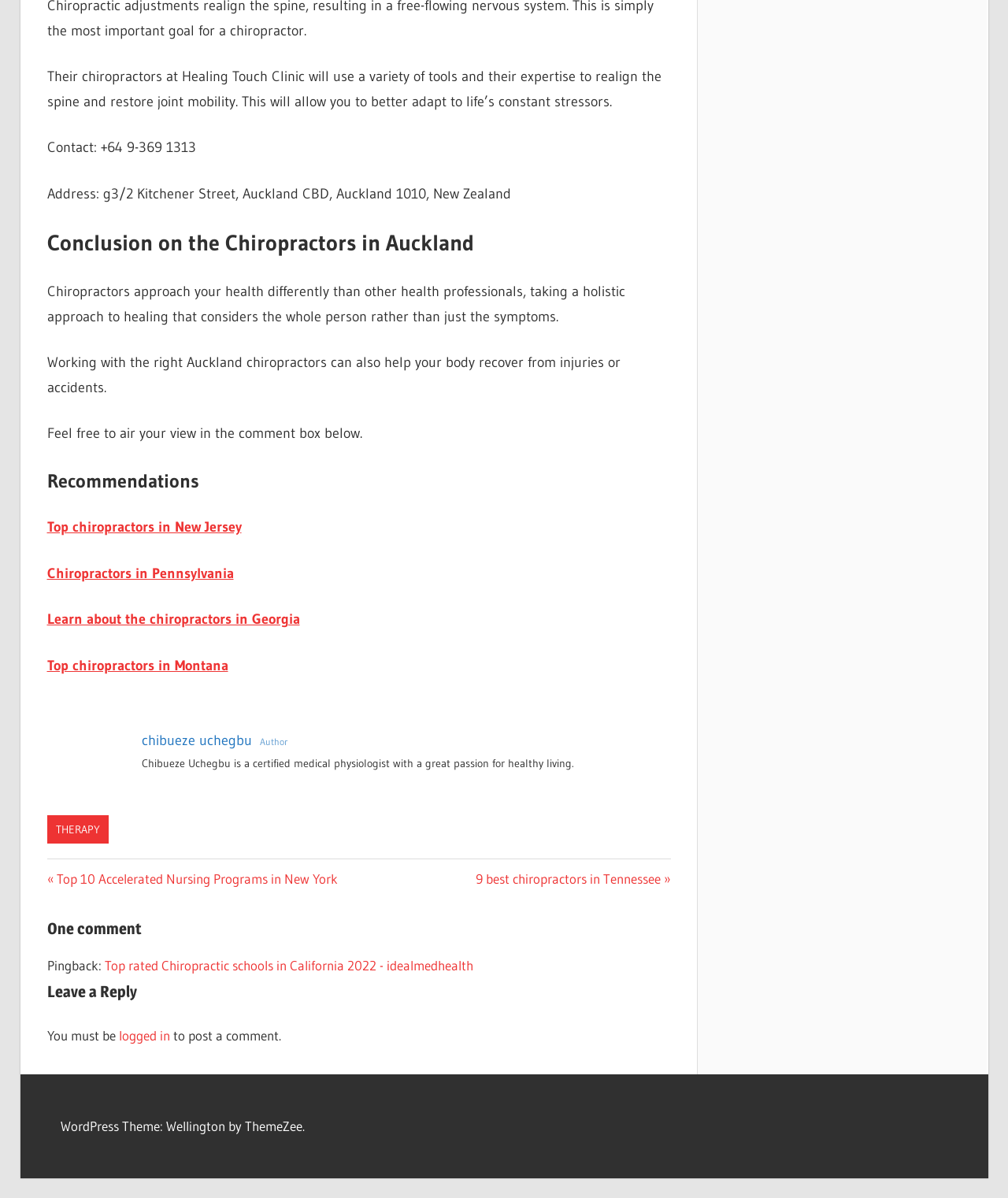Please identify the bounding box coordinates of the region to click in order to complete the given instruction: "View the author's profile". The coordinates should be four float numbers between 0 and 1, i.e., [left, top, right, bottom].

[0.078, 0.626, 0.125, 0.64]